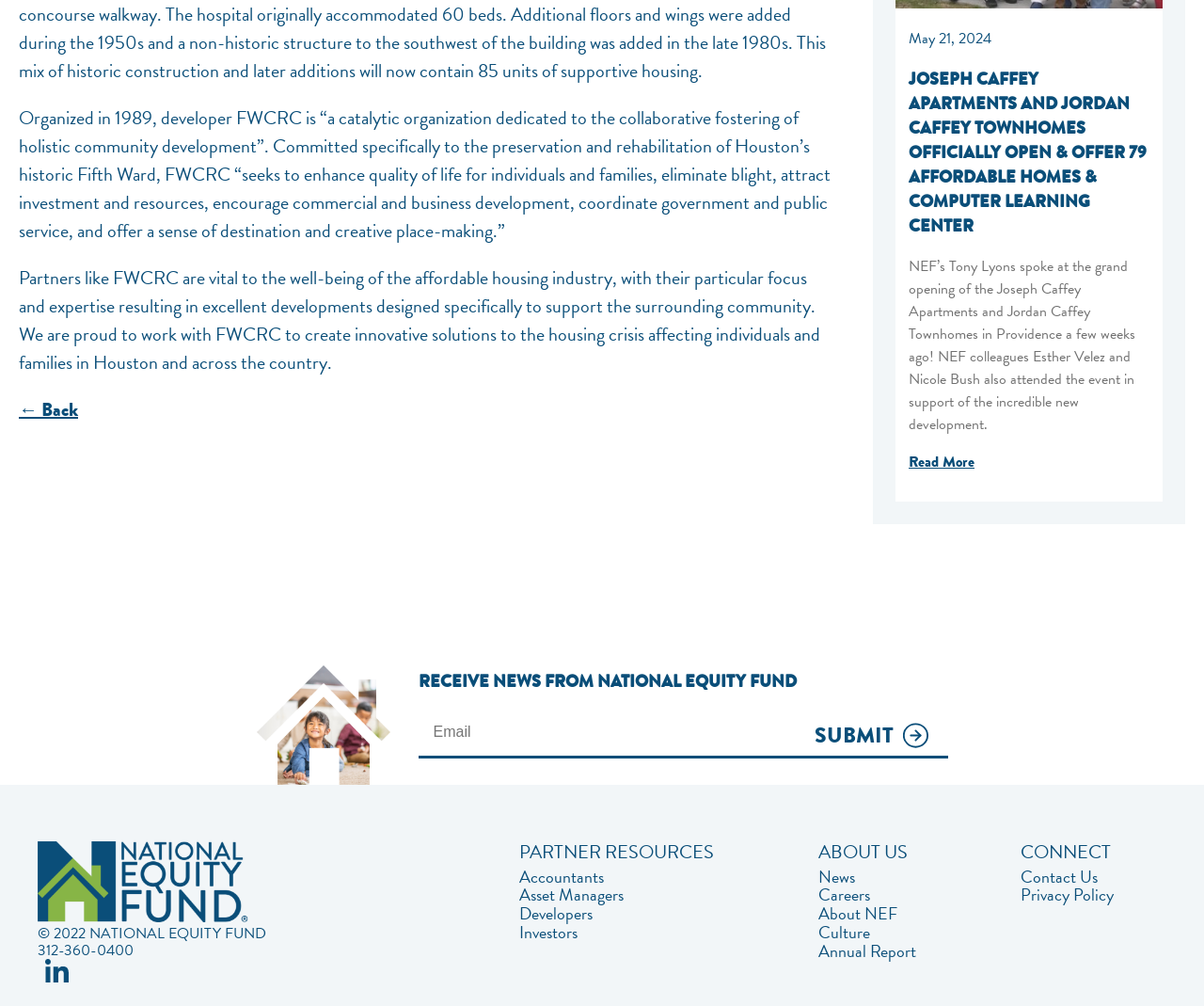What can you do with the textbox?
From the screenshot, provide a brief answer in one word or phrase.

Enter email